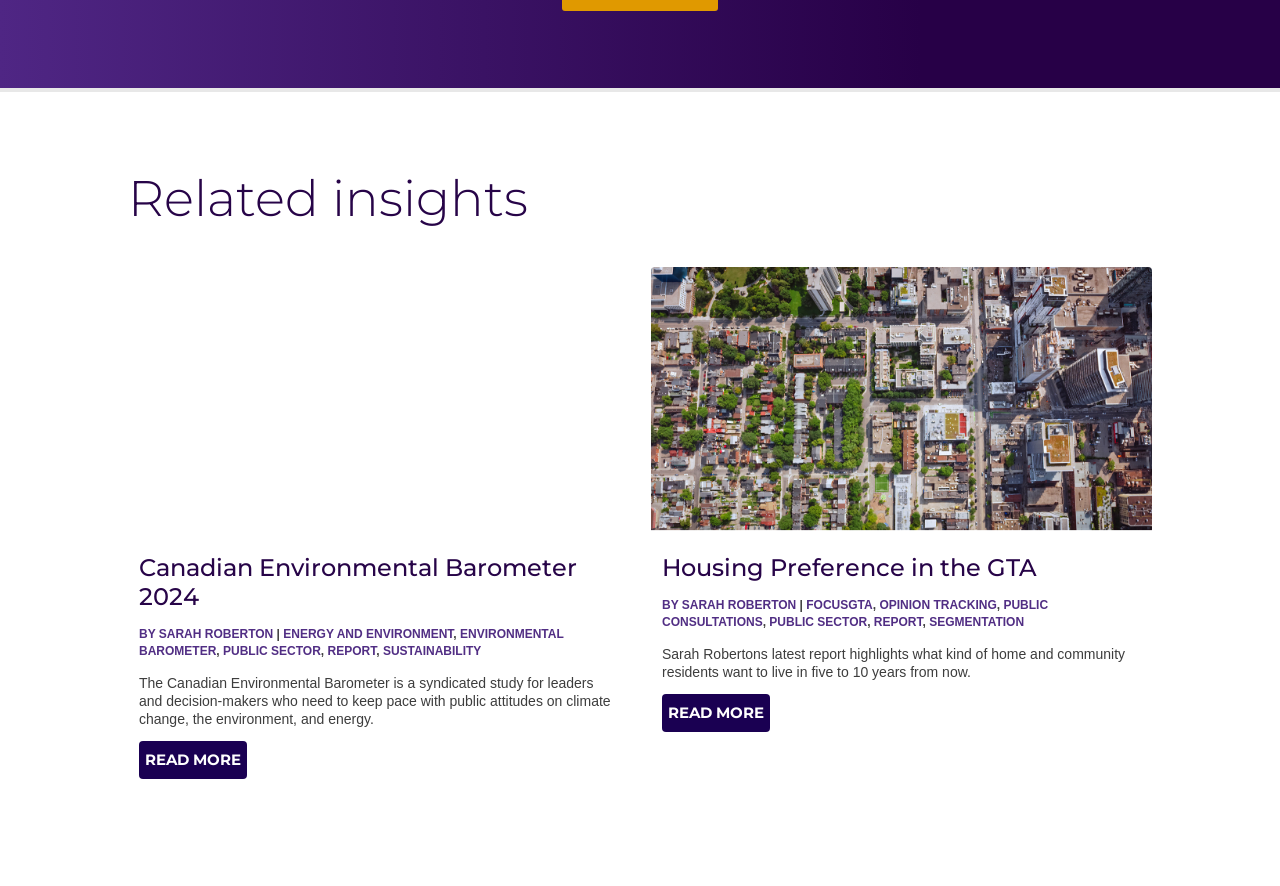Determine the bounding box coordinates of the region I should click to achieve the following instruction: "View Housing Preference in the GTA report". Ensure the bounding box coordinates are four float numbers between 0 and 1, i.e., [left, top, right, bottom].

[0.517, 0.783, 0.602, 0.826]